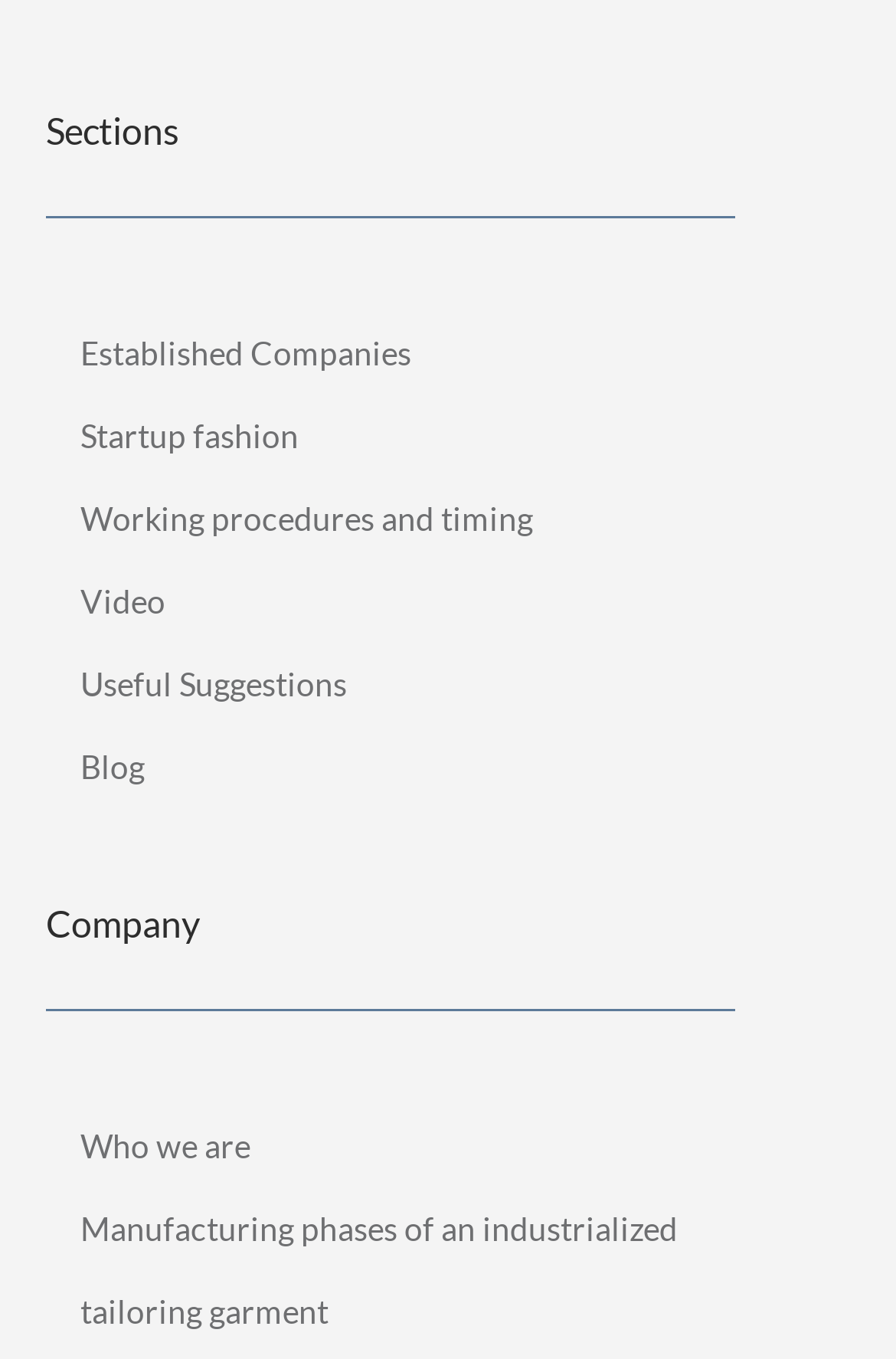Determine the bounding box coordinates for the UI element matching this description: "Who we are".

[0.09, 0.829, 0.279, 0.857]